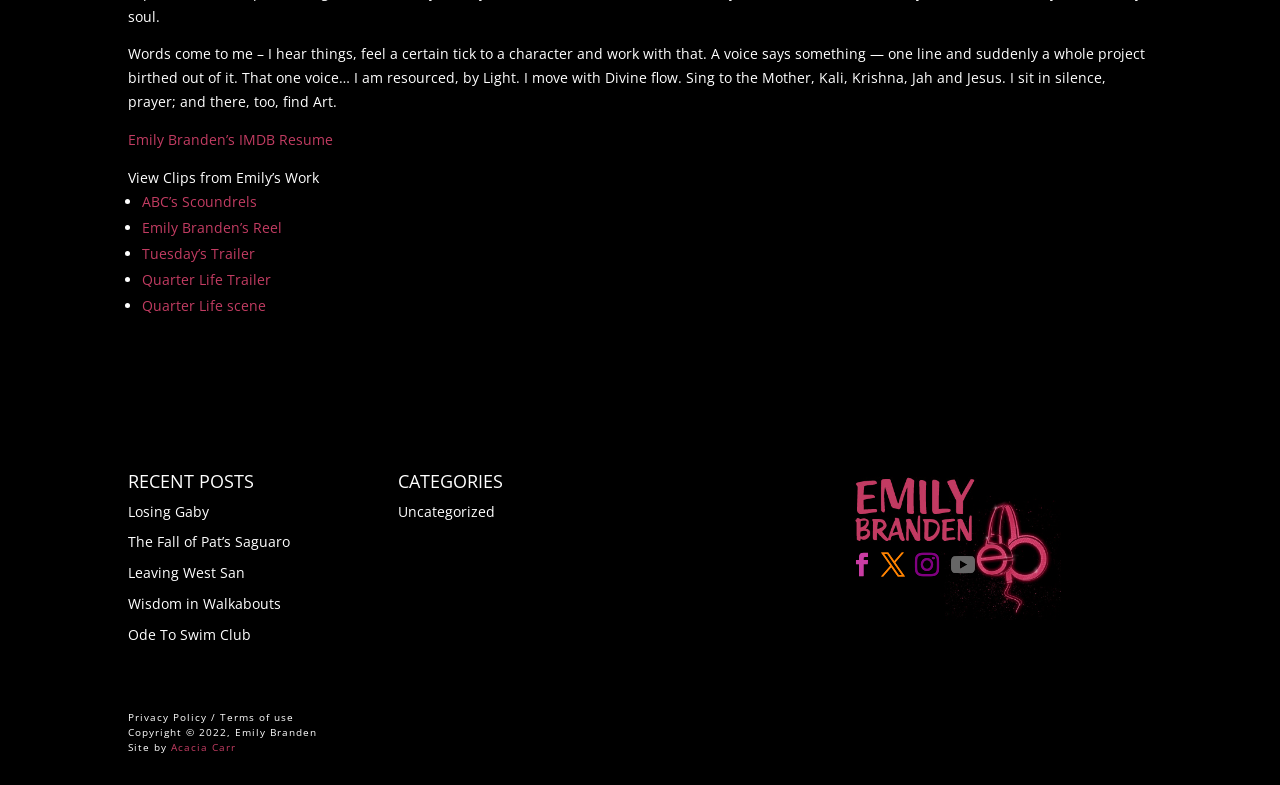Identify the bounding box coordinates of the clickable section necessary to follow the following instruction: "Watch clips from Emily's work". The coordinates should be presented as four float numbers from 0 to 1, i.e., [left, top, right, bottom].

[0.1, 0.214, 0.249, 0.238]